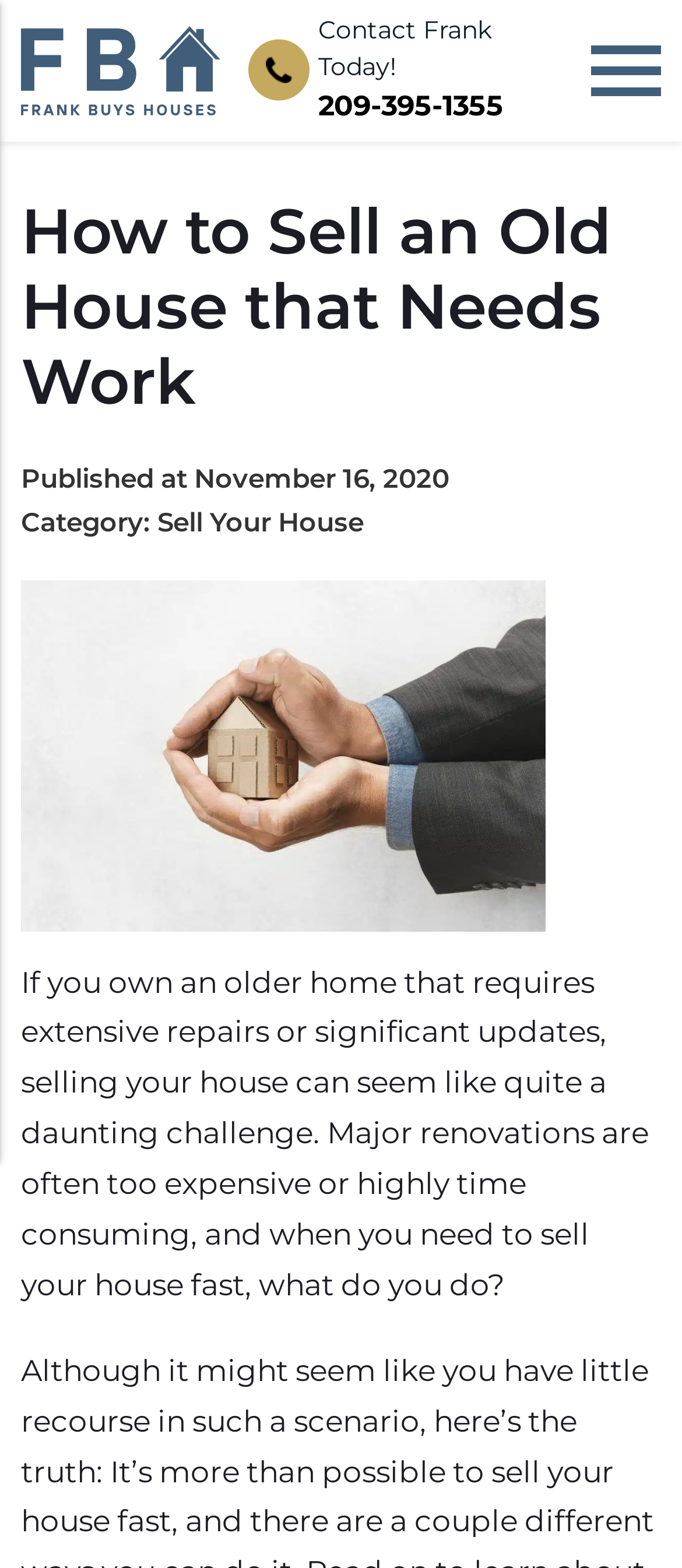Look at the image and write a detailed answer to the question: 
When was the article published?

I found the publication date by looking at the StaticText element with the text 'Published at November 16, 2020' which has a bounding box coordinate of [0.031, 0.295, 0.659, 0.316].